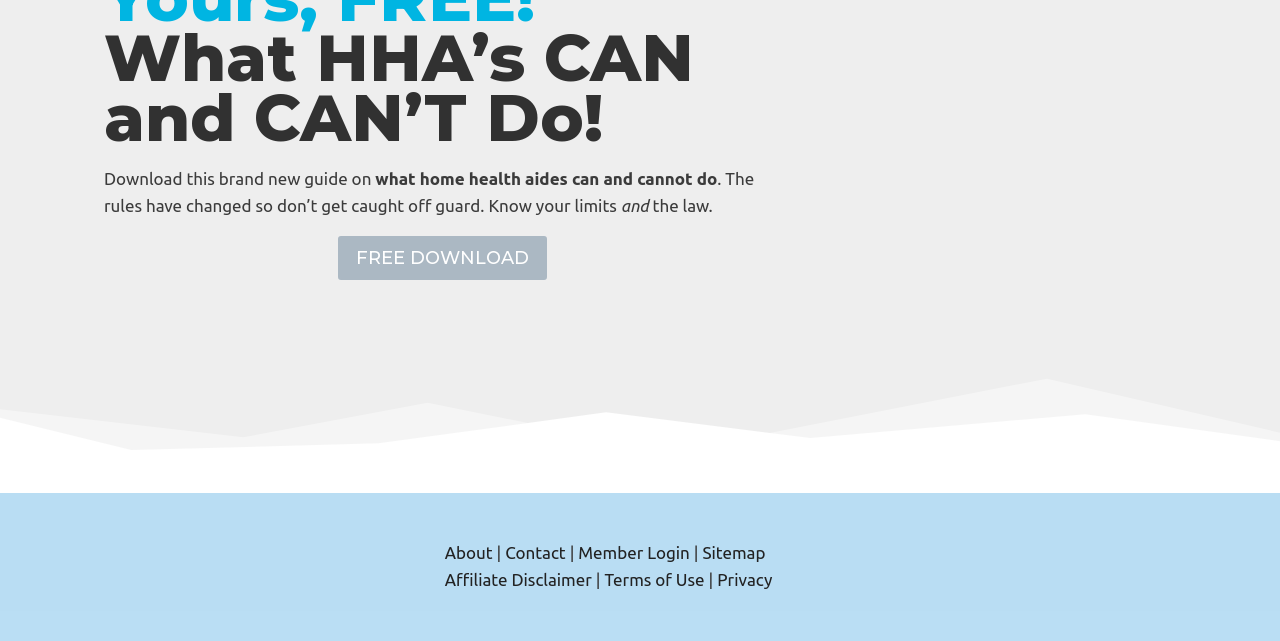Can you provide the bounding box coordinates for the element that should be clicked to implement the instruction: "Visit Moor Larkin's link"?

None